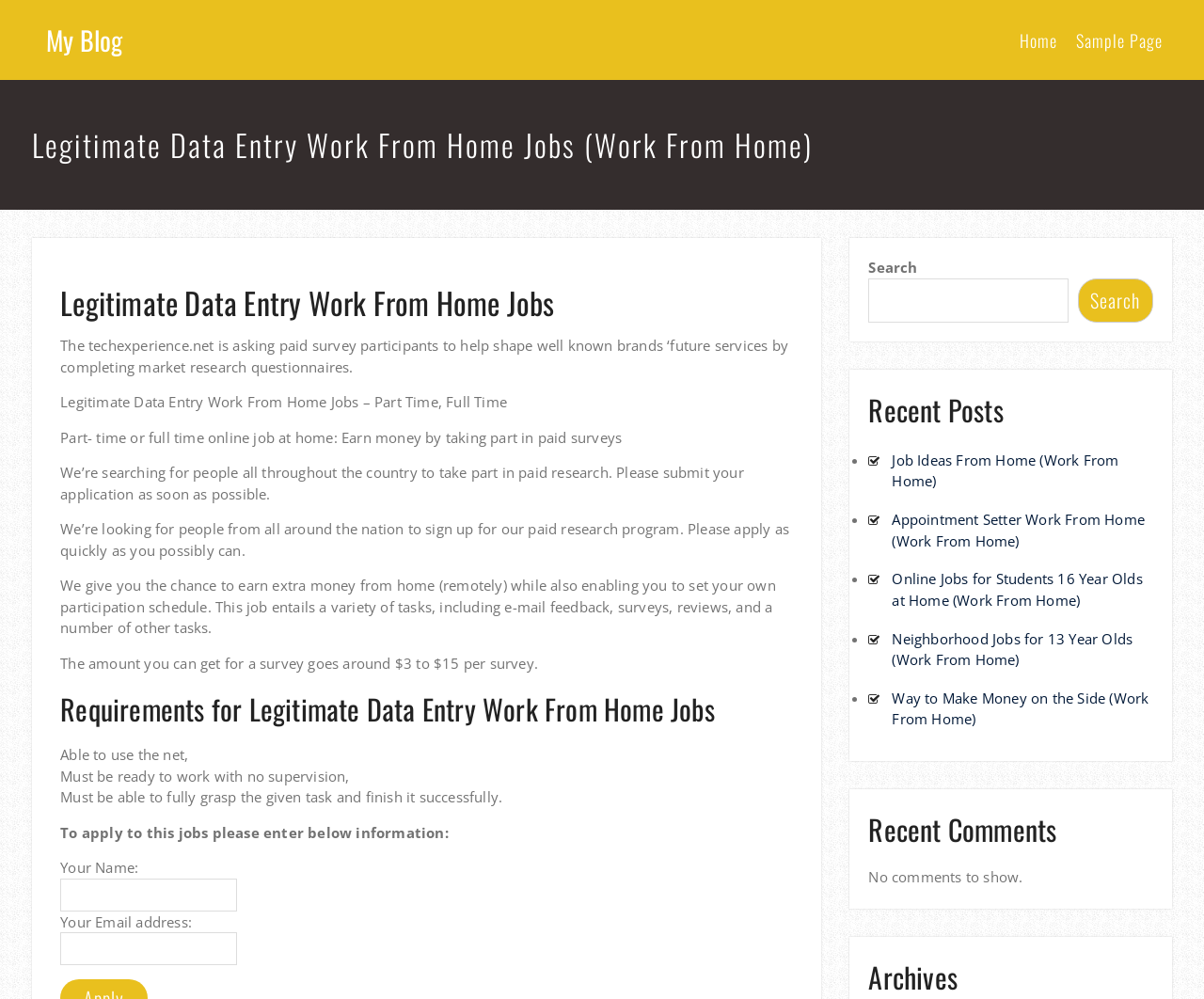Explain the webpage in detail.

This webpage is about legitimate data entry work from home jobs. At the top left, there is a link to "My Blog" and at the top right, there are links to "Home" and "Sample Page". Below the top links, there is a heading that reads "Legitimate Data Entry Work From Home Jobs (Work From Home)".

Under the heading, there are several paragraphs of text that describe the job opportunity. The text explains that the website is looking for people to participate in paid surveys to help shape well-known brands' future services. It also mentions that the job can be done part-time or full-time and that participants can earn extra money from home.

Below the descriptive text, there are several requirements listed for the job, including the ability to use the internet, work with no supervision, and fully grasp and complete given tasks. There is also a section to apply for the job, which includes fields to enter one's name and email address.

On the right side of the page, there is a search bar with a search button. Below the search bar, there is a heading that reads "Recent Posts" followed by a list of links to recent posts, including "Job Ideas From Home", "Appointment Setter Work From Home", and others.

Further down the page, there is a heading that reads "Recent Comments" but it appears that there are no comments to show. Finally, at the bottom of the page, there is a heading that reads "Archives".